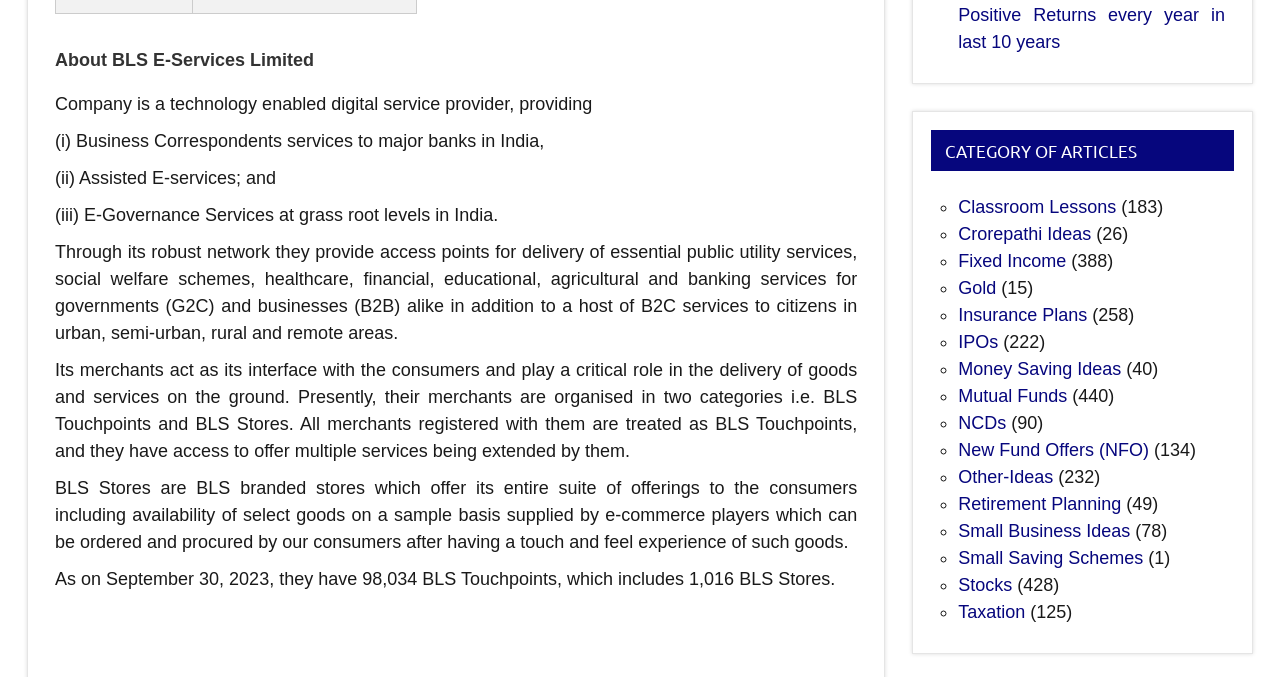Using the provided description Other-Ideas, find the bounding box coordinates for the UI element. Provide the coordinates in (top-left x, top-left y, bottom-right x, bottom-right y) format, ensuring all values are between 0 and 1.

[0.749, 0.689, 0.823, 0.719]